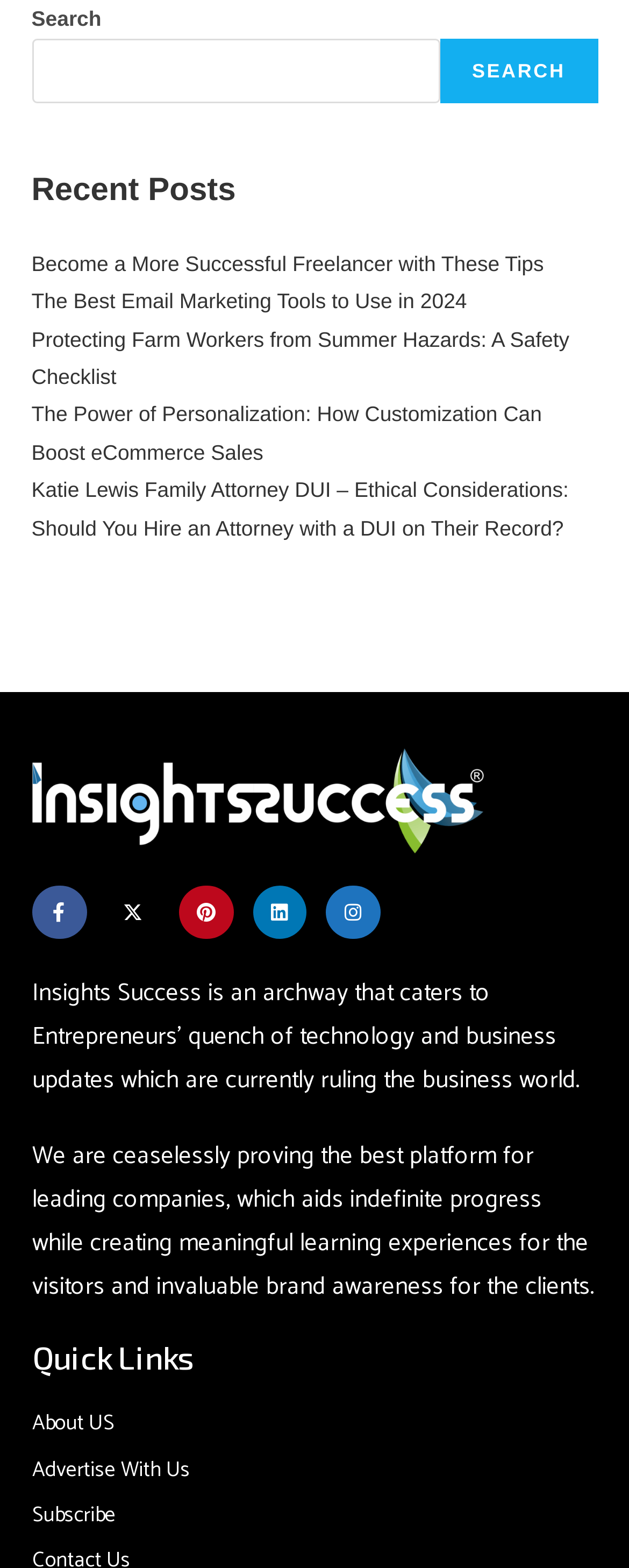What is the title of the first recent post?
Provide a detailed and extensive answer to the question.

The title of the first recent post can be found in the link element with the description 'Become a More Successful Freelancer with These Tips'. This link is located under the heading 'Recent Posts'.